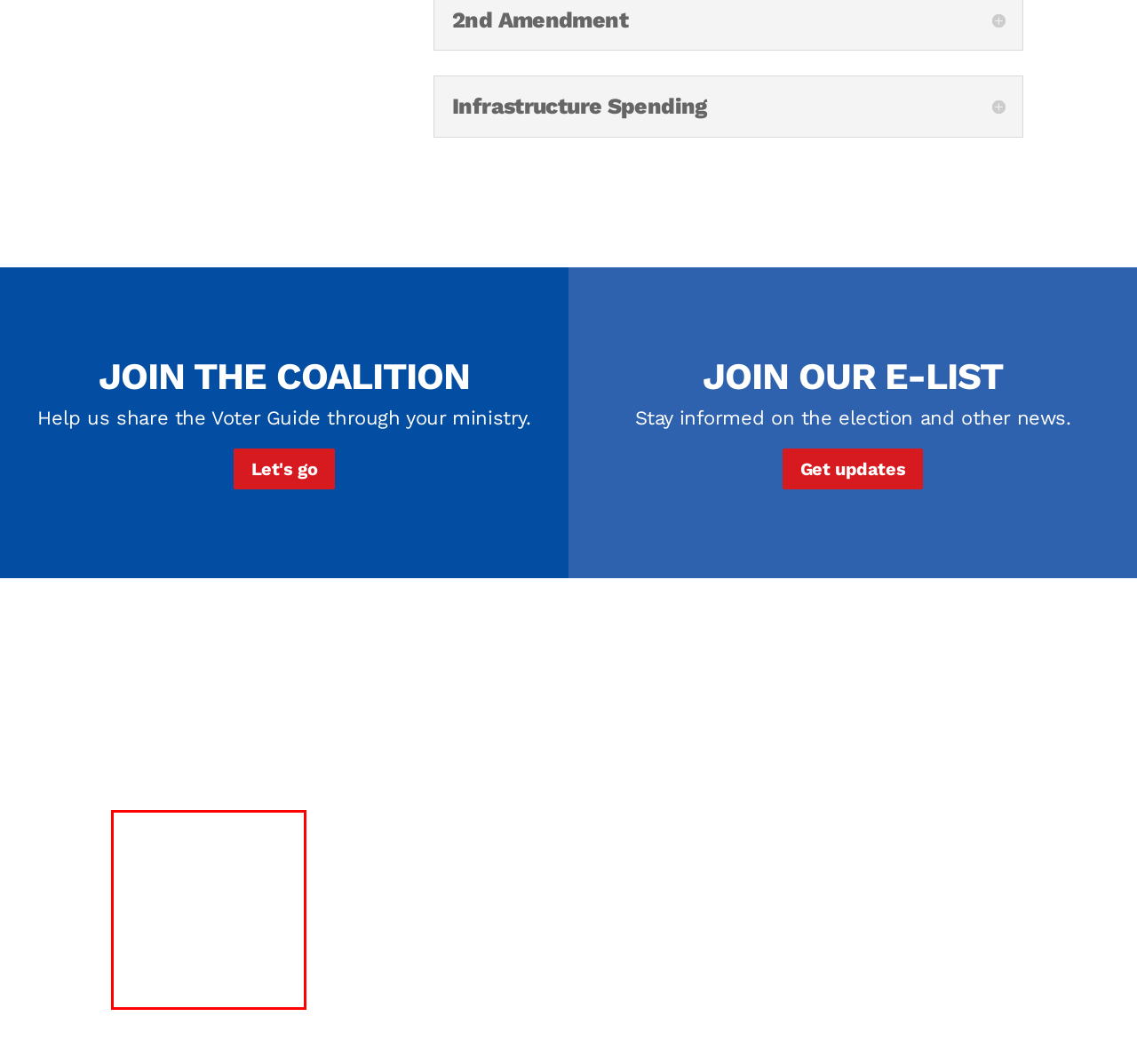Given the screenshot of the webpage, identify the red bounding box, and recognize the text content inside that red bounding box.

Voting is a simple, yet significant way to do something about public policy in our country. As people of faith, we will be held accountable for our actions, as well as our lack of action. (Luke 12:48)